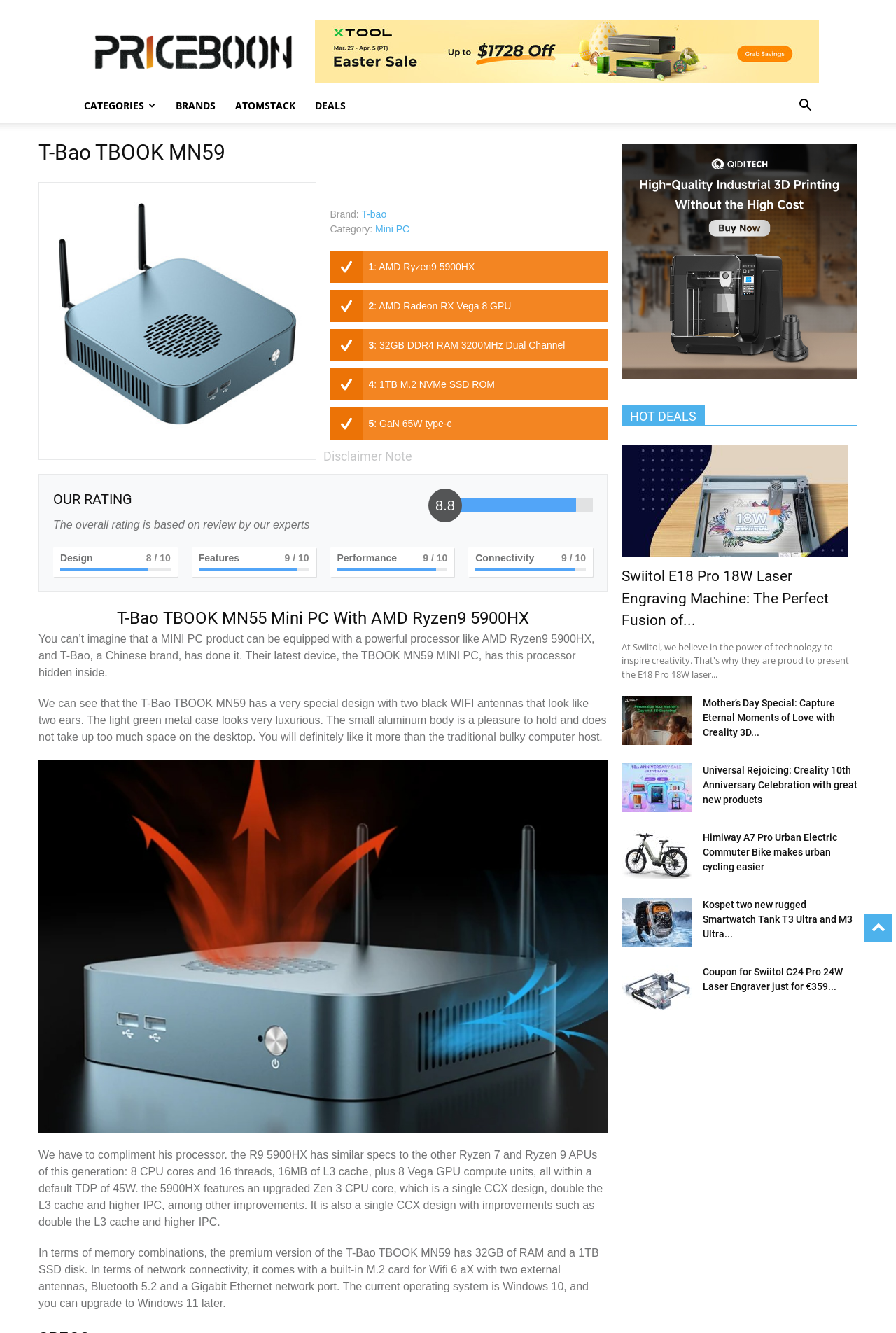Answer with a single word or phrase: 
What is the rating of the T-Bao TBOOK MN59 mini PC based on review by experts?

8.8